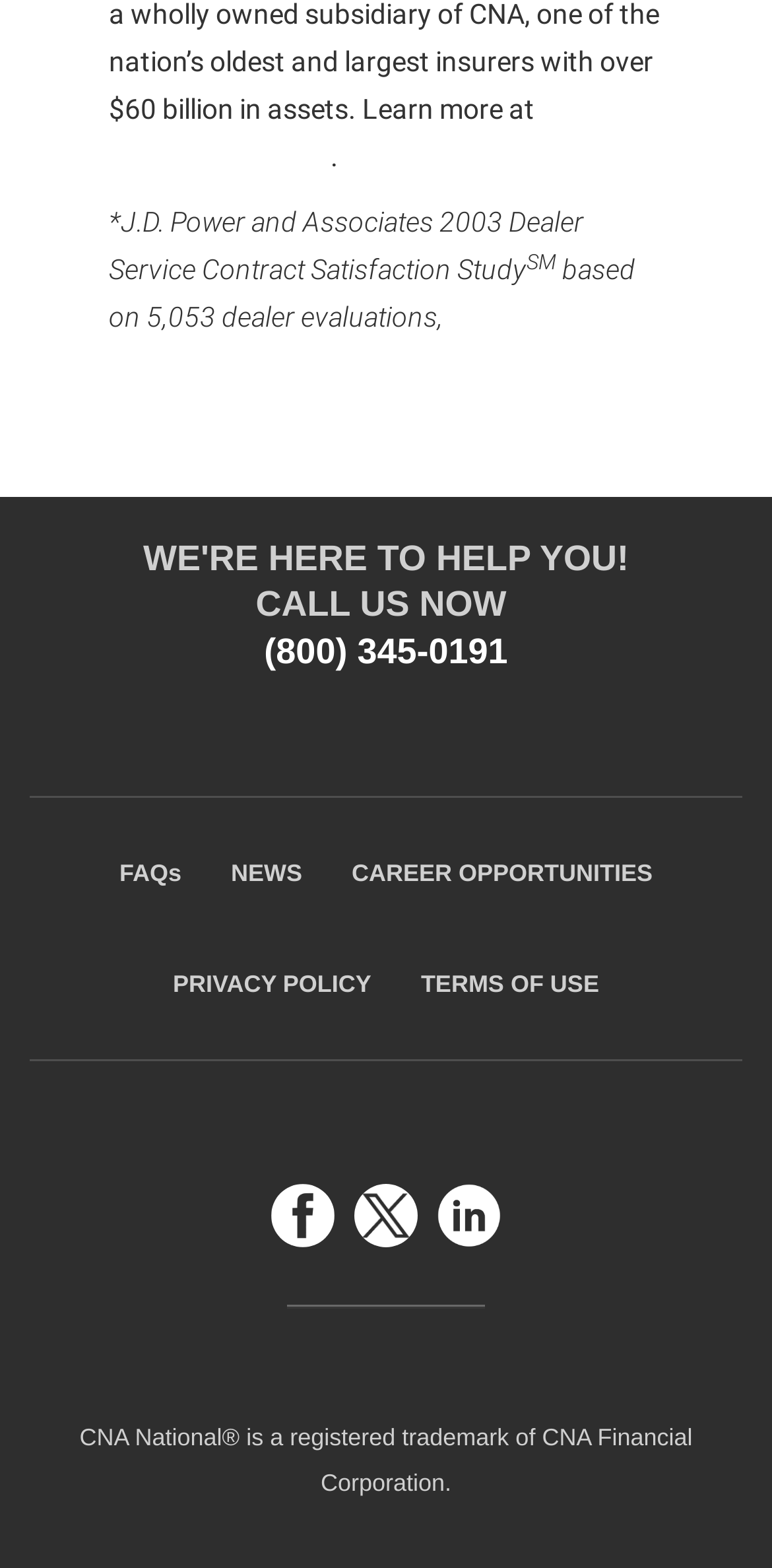Can you find the bounding box coordinates of the area I should click to execute the following instruction: "visit CNANational.com"?

[0.141, 0.089, 0.428, 0.109]